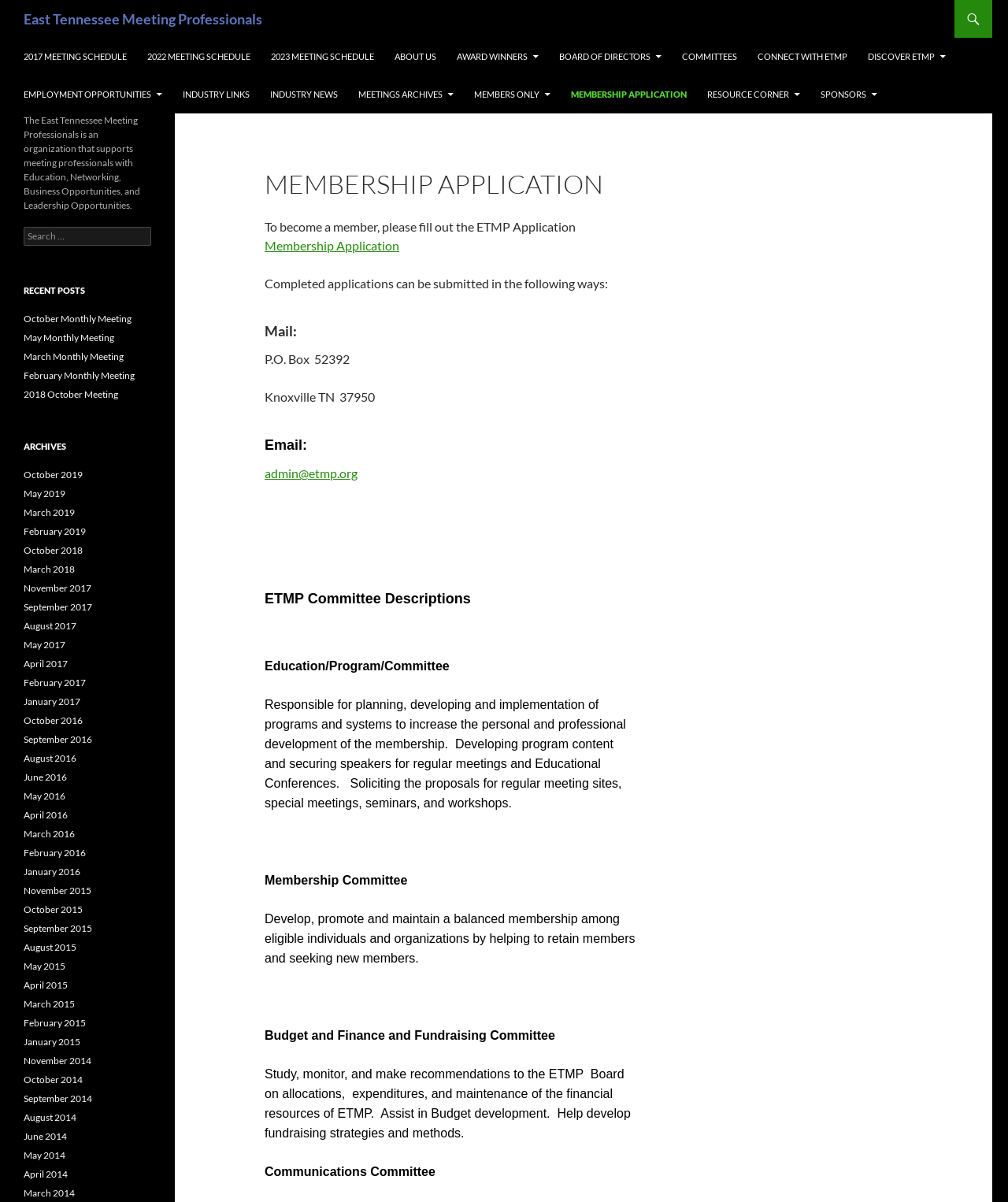Please specify the bounding box coordinates of the clickable region to carry out the following instruction: "Email the application to admin@etmp.org". The coordinates should be four float numbers between 0 and 1, in the format [left, top, right, bottom].

[0.262, 0.387, 0.355, 0.4]